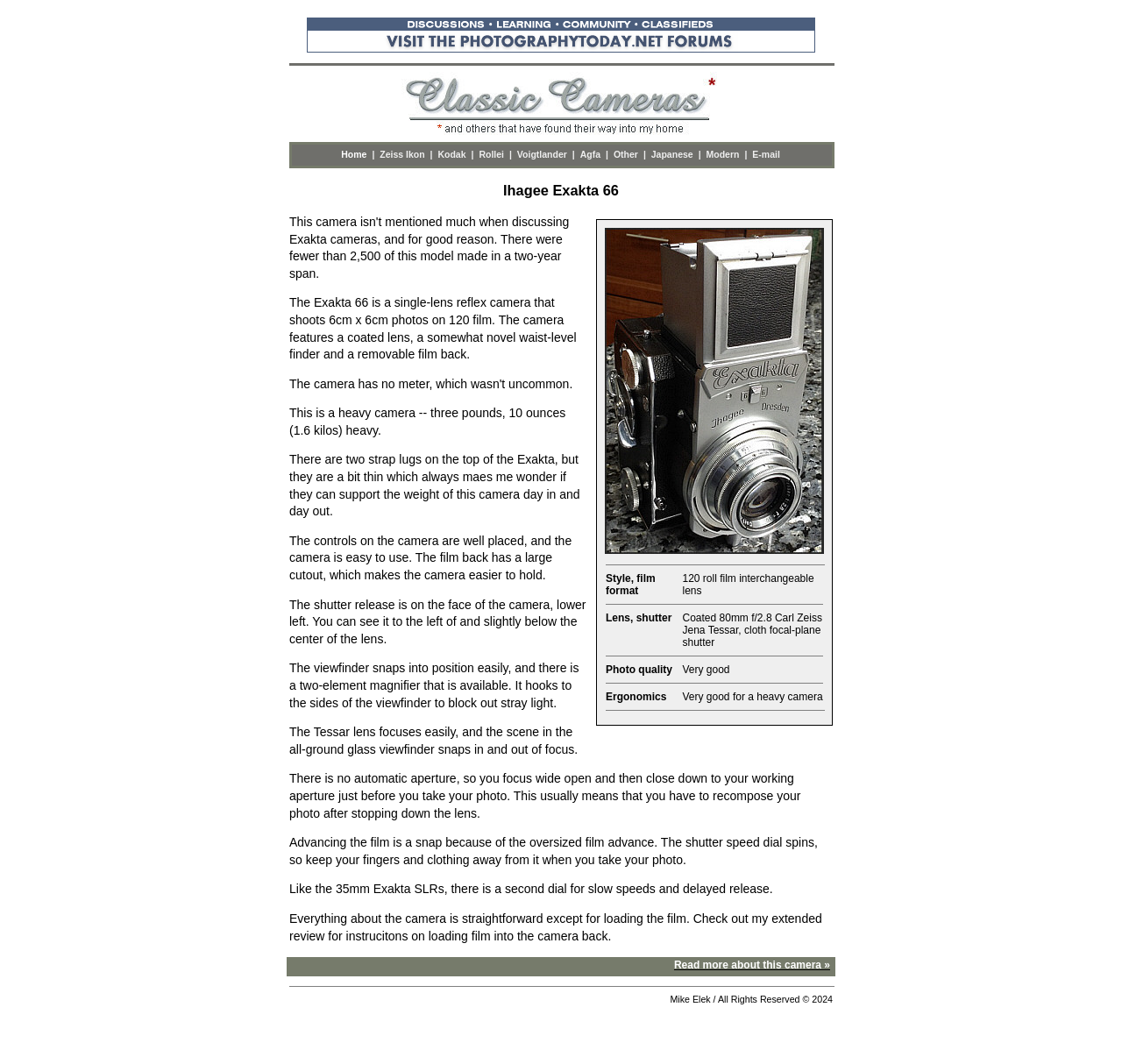Respond to the question below with a single word or phrase:
What is the weight of the Exakta 66 camera?

Three pounds, 10 ounces